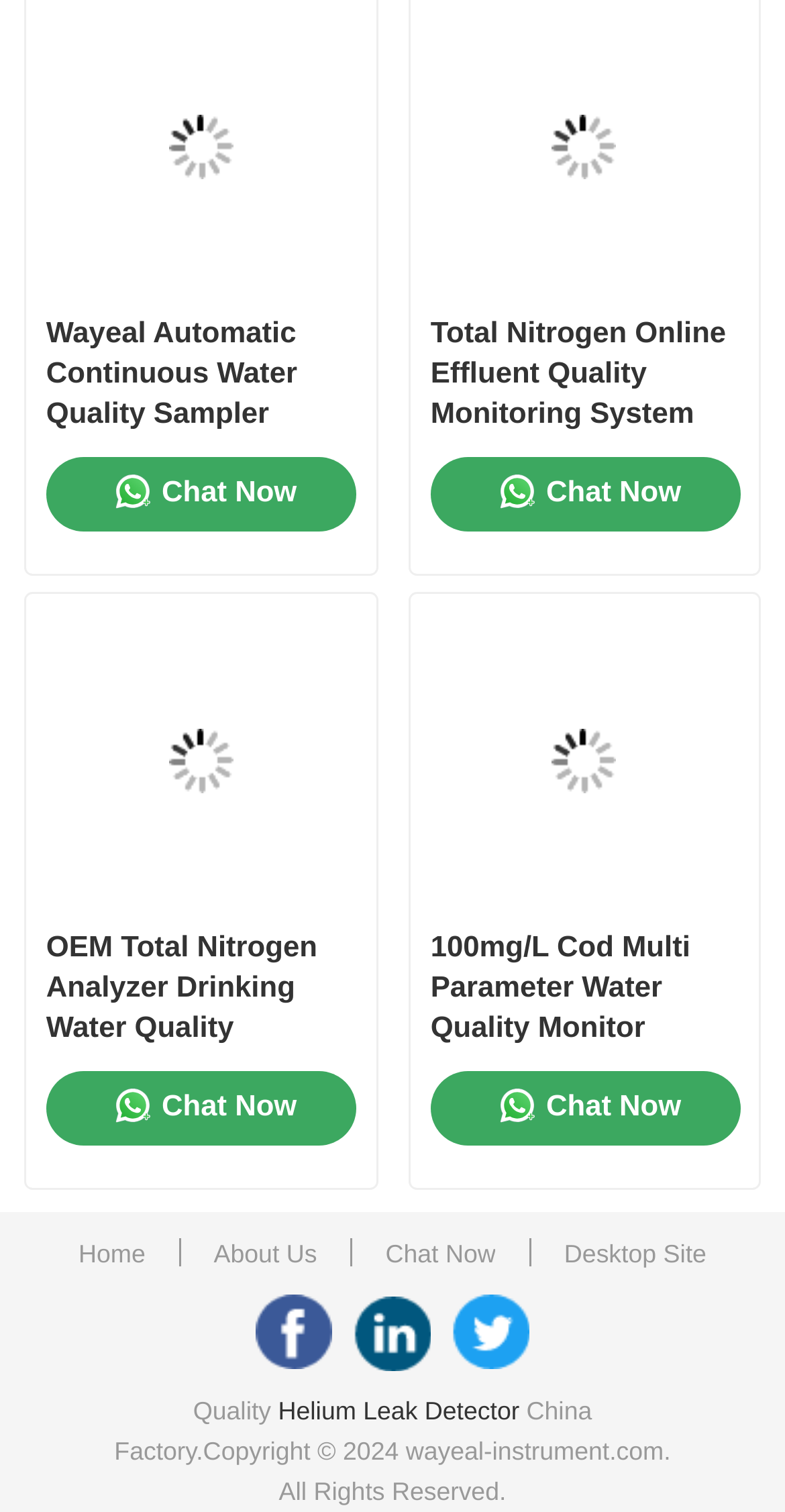Find the bounding box of the UI element described as: "Vacuum Leak Detection System". The bounding box coordinates should be given as four float values between 0 and 1, i.e., [left, top, right, bottom].

[0.08, 0.686, 0.92, 0.76]